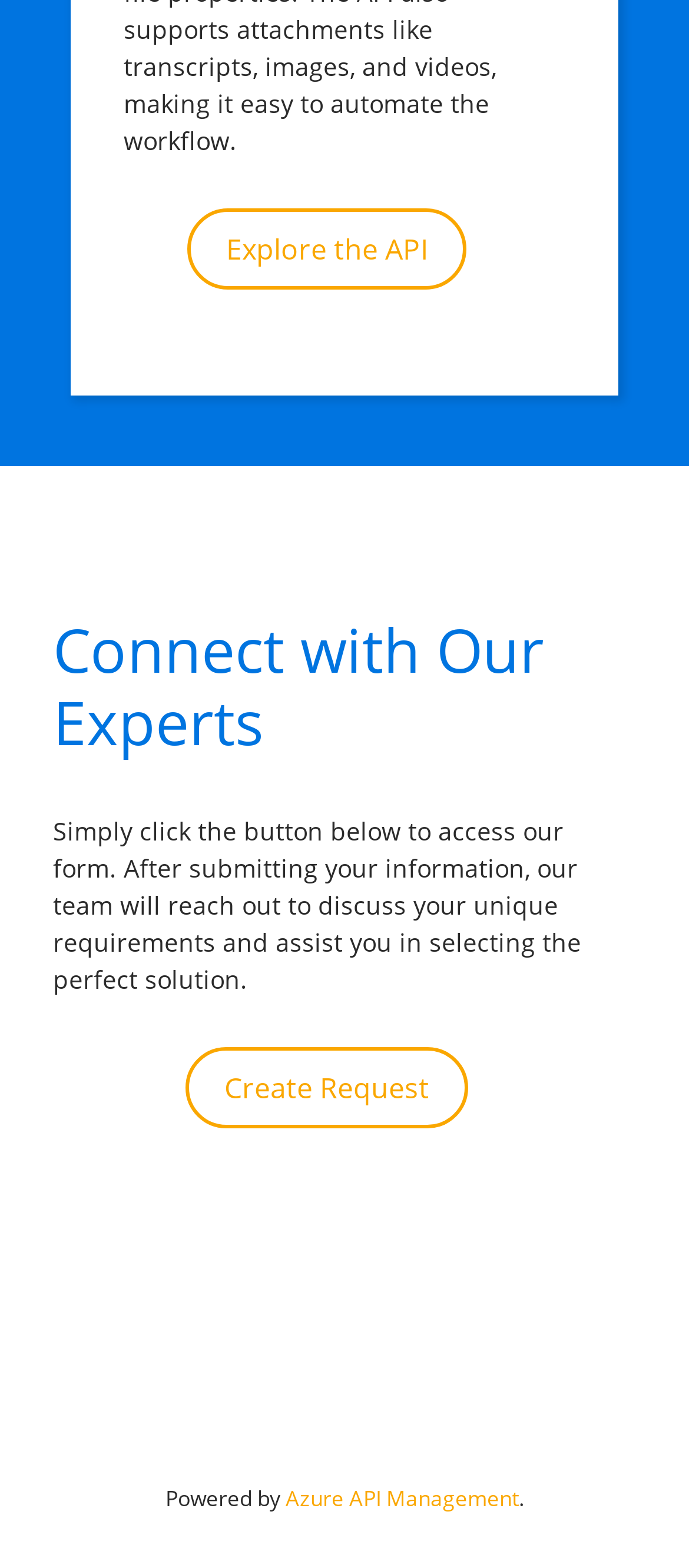Determine the bounding box coordinates for the HTML element mentioned in the following description: "Create Request". The coordinates should be a list of four floats ranging from 0 to 1, represented as [left, top, right, bottom].

[0.269, 0.668, 0.679, 0.719]